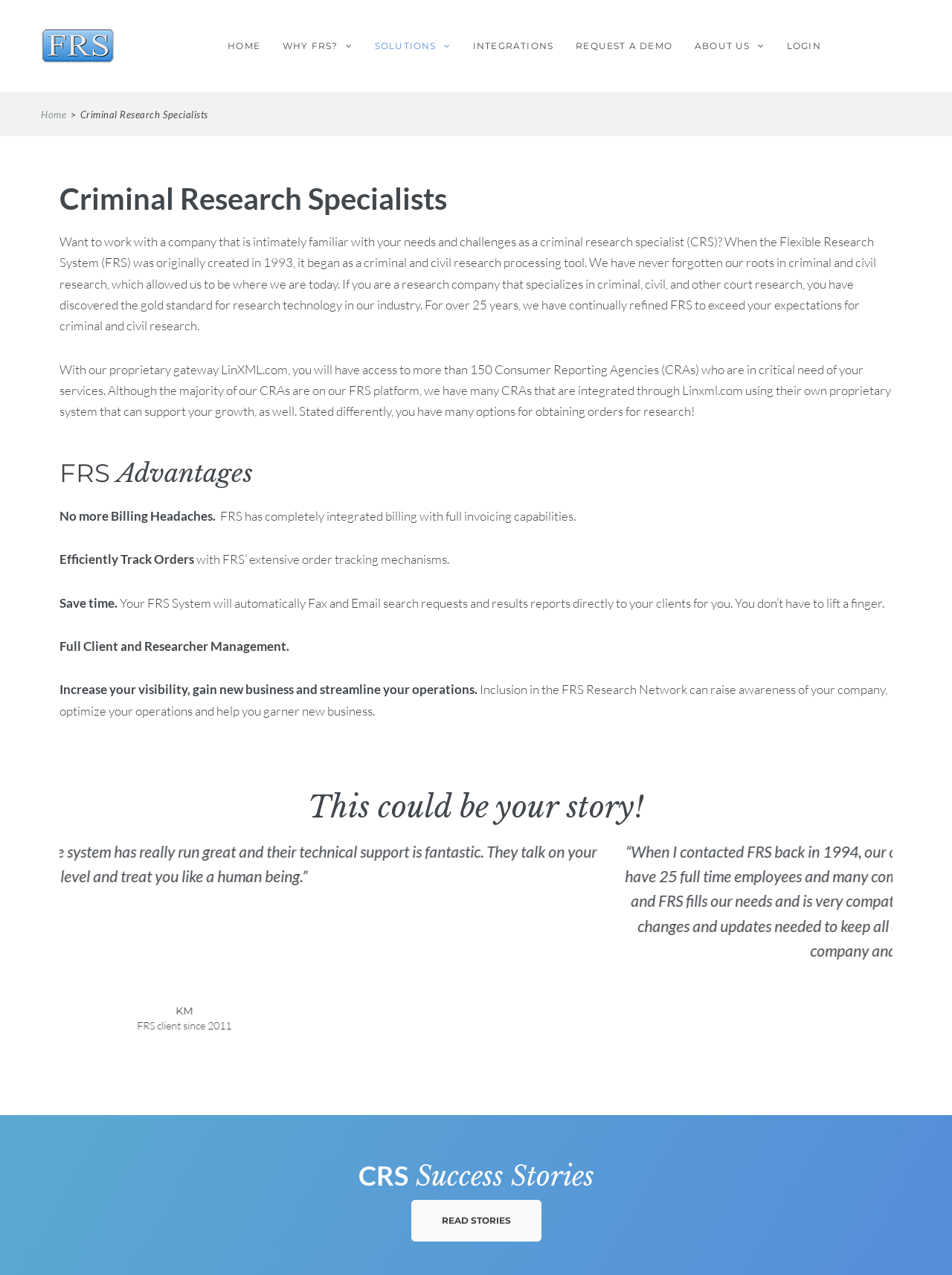Please answer the following question using a single word or phrase: What is the purpose of the FRS Research Network?

Raise awareness and gain new business